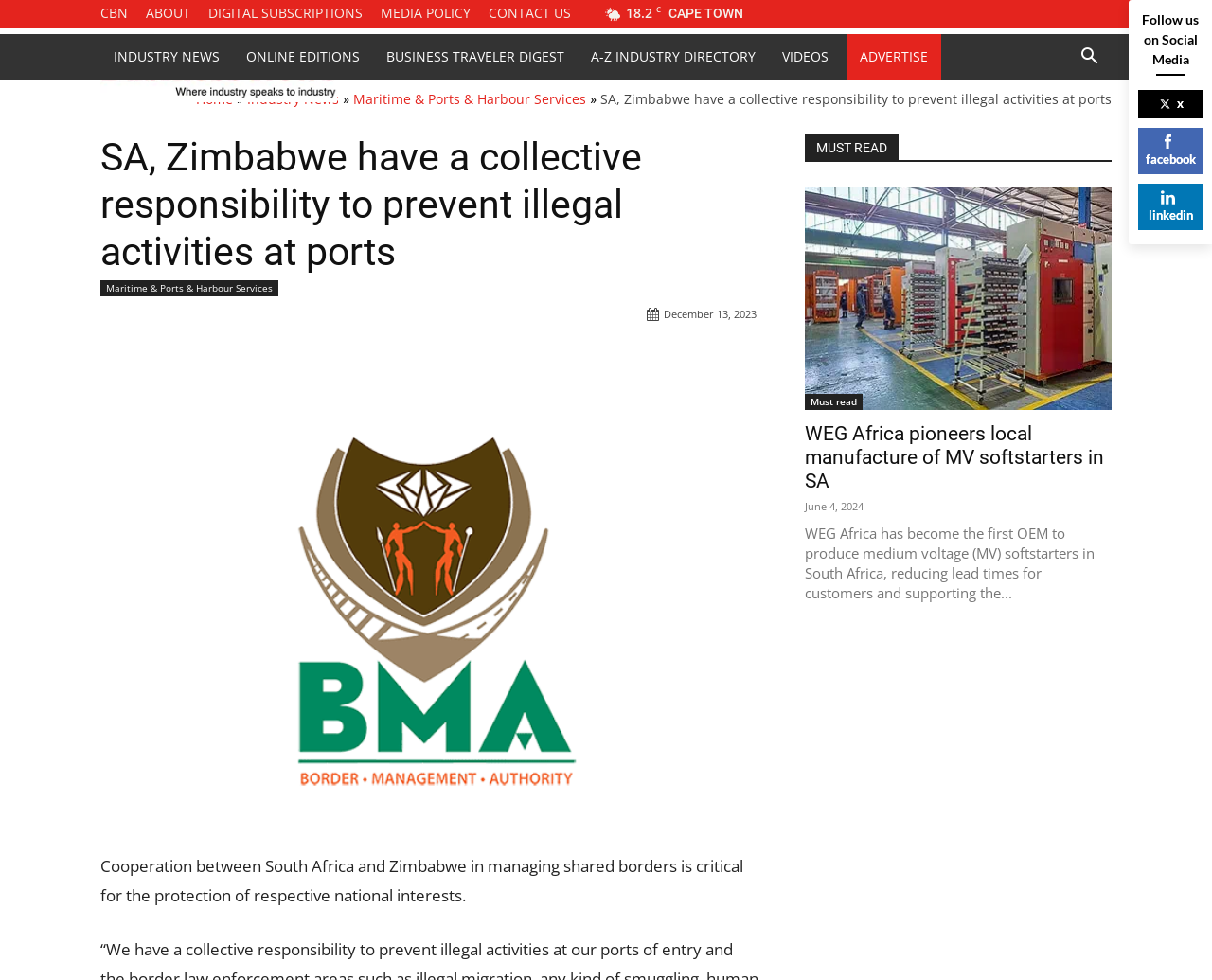What is the topic of the main article?
Answer the question in as much detail as possible.

The topic of the main article can be inferred from the links and headings on the webpage. The link 'Maritime & Ports & Harbour Services' appears multiple times, and the heading 'SA, Zimbabwe have a collective responsibility to prevent illegal activities at ports' suggests that the article is related to maritime and ports services.